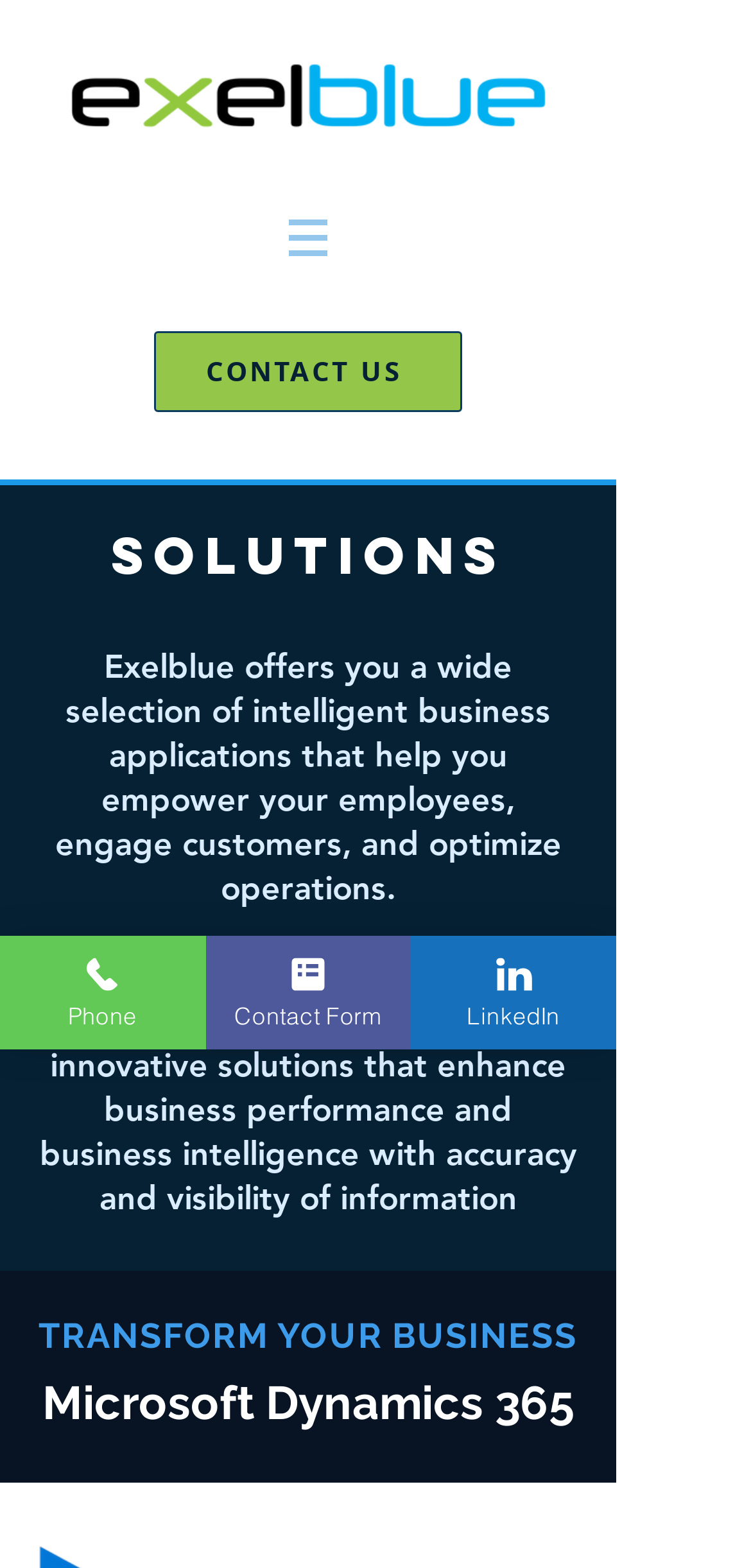How many social media links are there?
Identify the answer in the screenshot and reply with a single word or phrase.

1